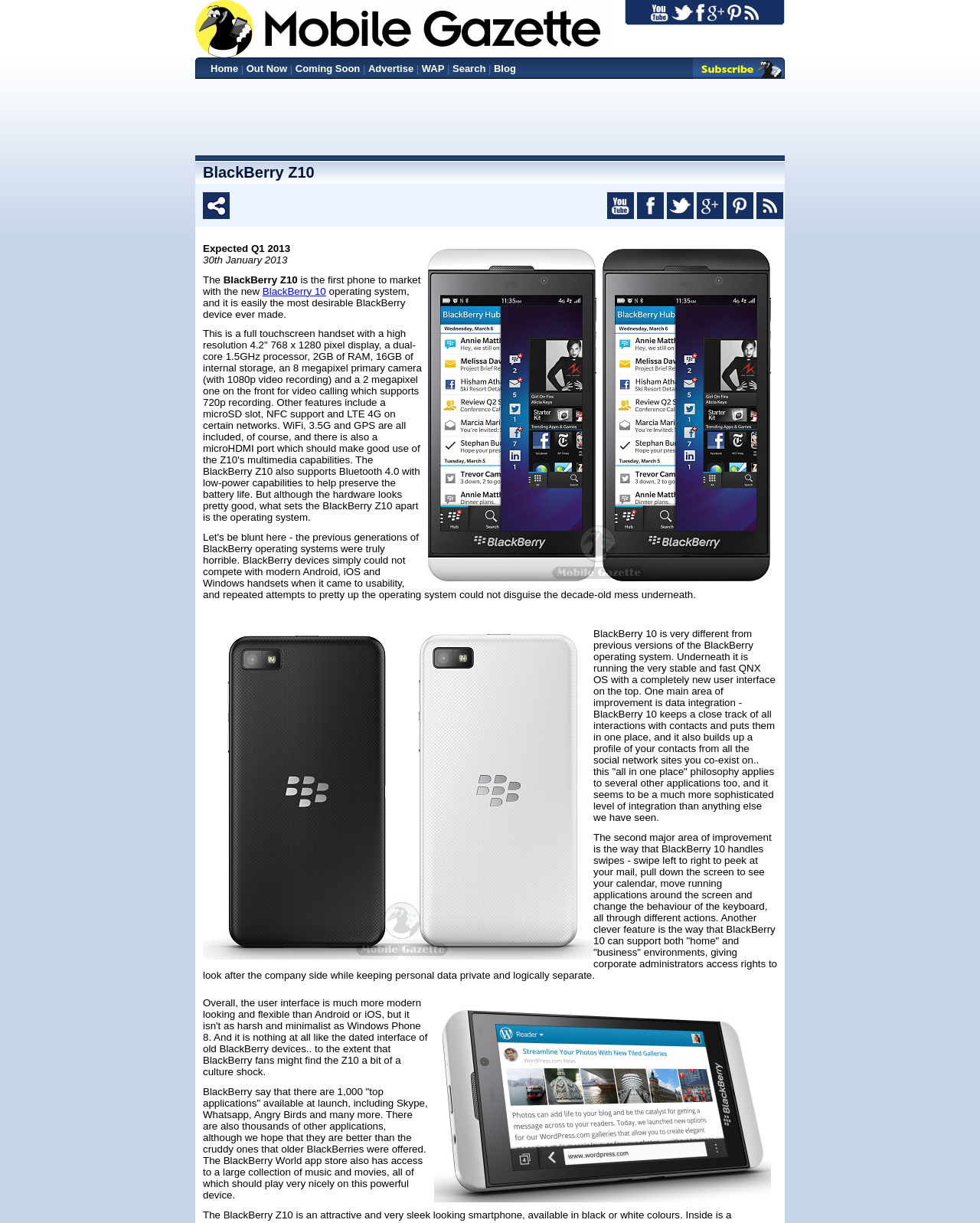What is the operating system used by the BlackBerry Z10?
Kindly offer a comprehensive and detailed response to the question.

The webpage mentions the operating system used by the BlackBerry Z10 in the text description, stating that it is 'BlackBerry 10'.